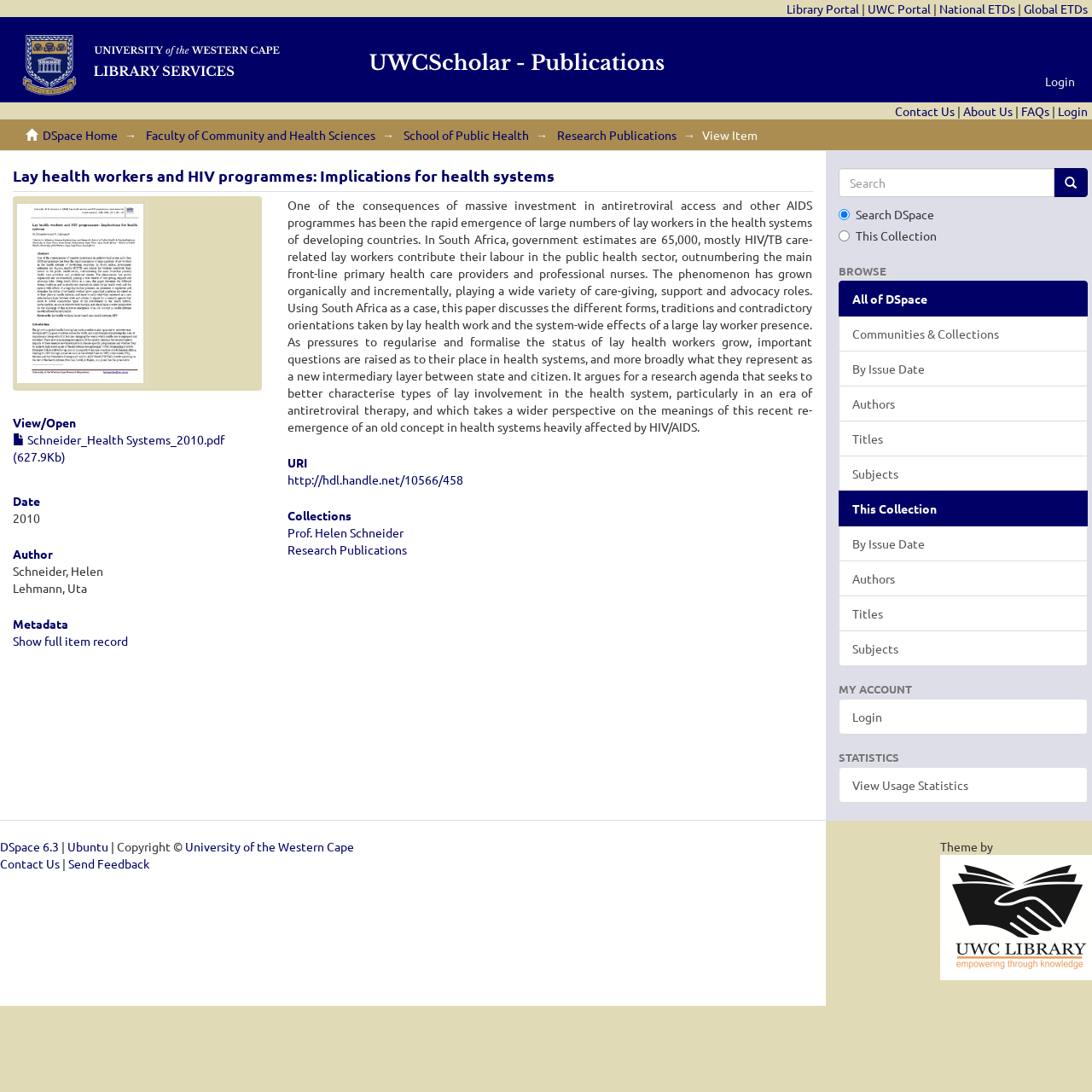Please specify the coordinates of the bounding box for the element that should be clicked to carry out this instruction: "Contact the university". The coordinates must be four float numbers between 0 and 1, formatted as [left, top, right, bottom].

[0.82, 0.095, 0.874, 0.109]